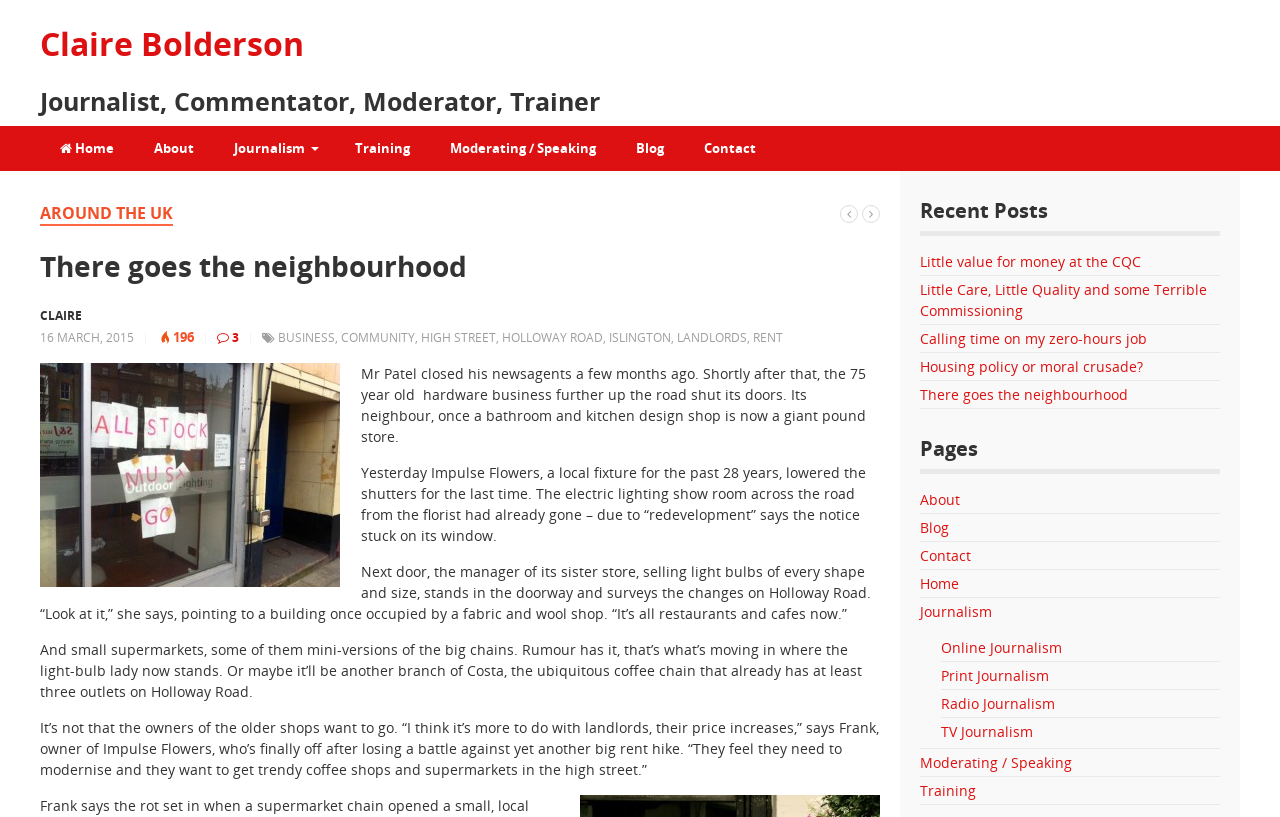Please identify the bounding box coordinates of the area that needs to be clicked to follow this instruction: "Visit the 'Journalism' page".

[0.167, 0.154, 0.262, 0.21]